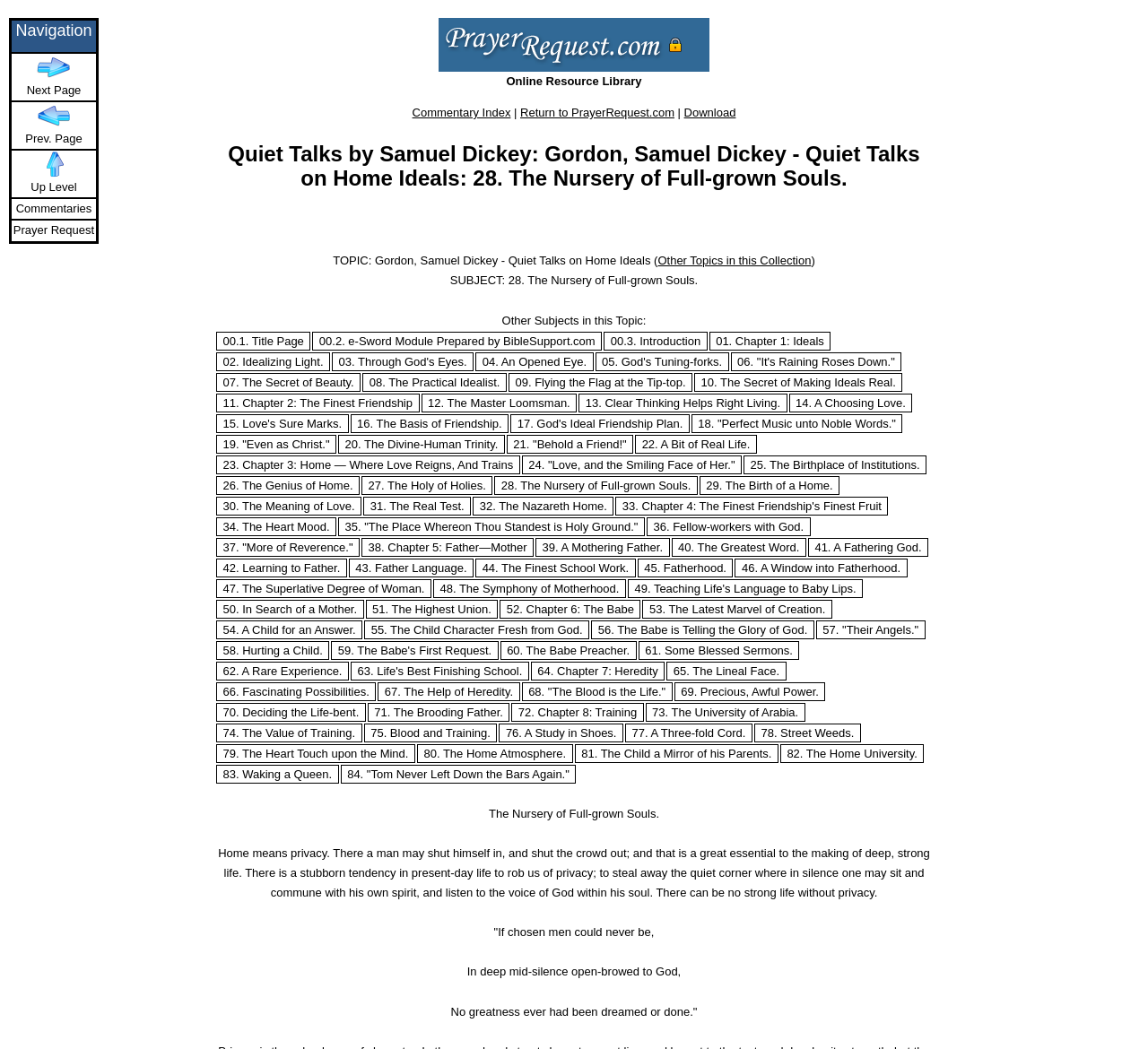Please identify the bounding box coordinates of the element I need to click to follow this instruction: "Go to 'The Nursery of Full-grown Souls'".

[0.431, 0.454, 0.608, 0.471]